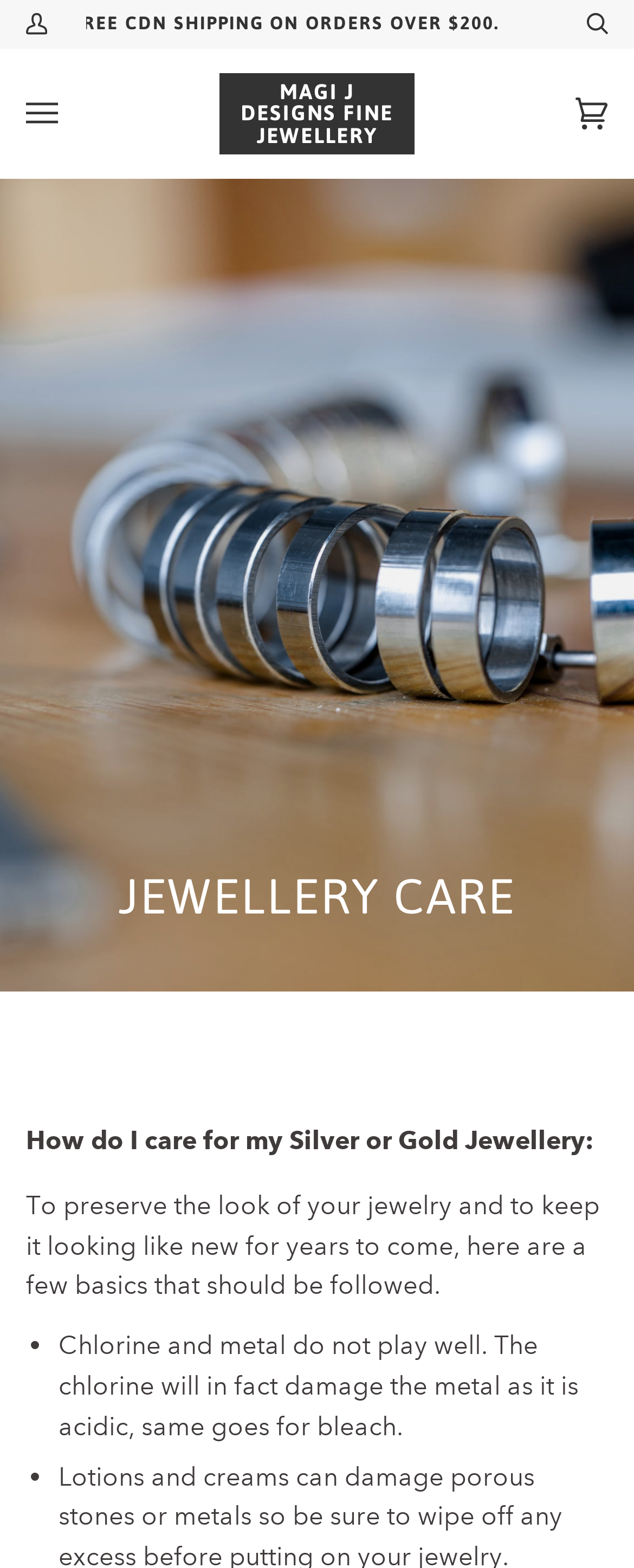Predict the bounding box coordinates of the UI element that matches this description: "Cart $0.00 (0)". The coordinates should be in the format [left, top, right, bottom] with each value between 0 and 1.

[0.805, 0.031, 0.959, 0.114]